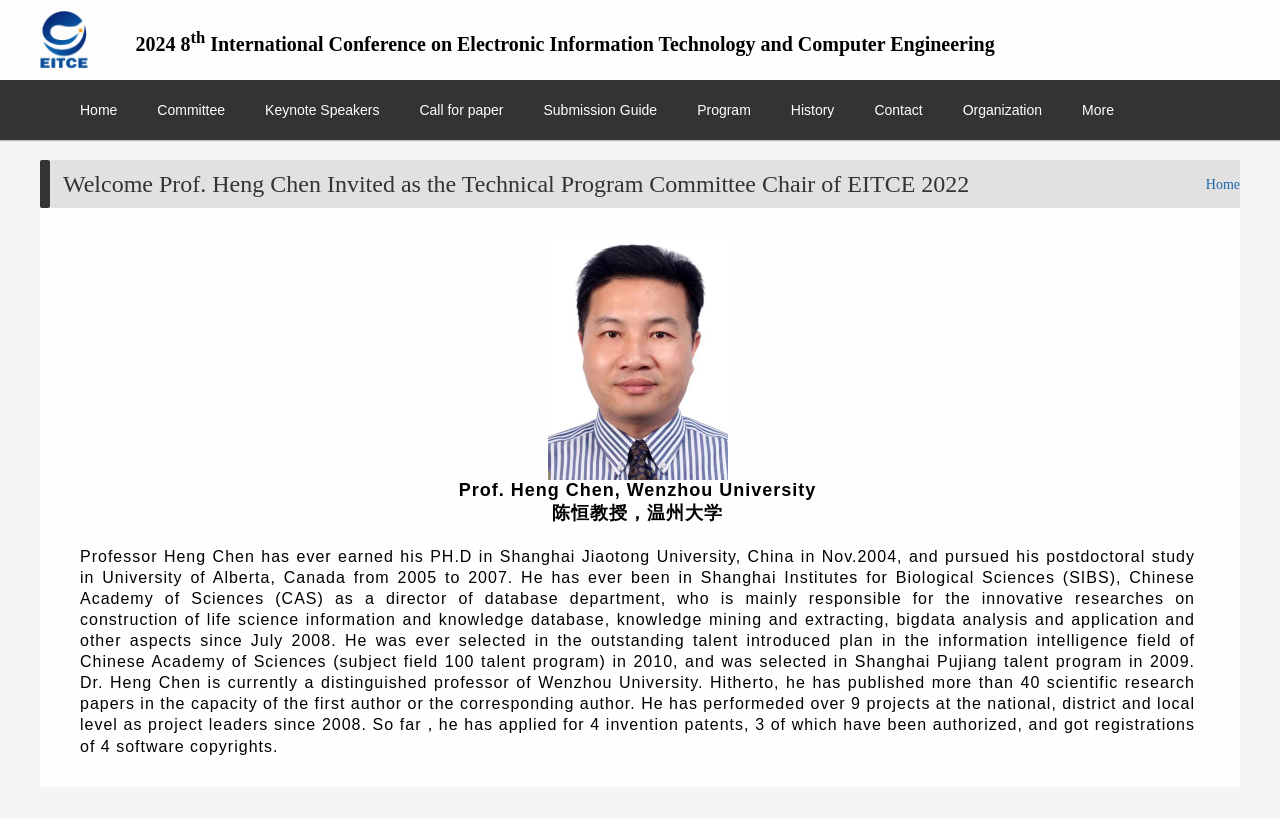Who is the Technical Program Committee Chair of EITCE 2022? Based on the screenshot, please respond with a single word or phrase.

Prof. Heng Chen